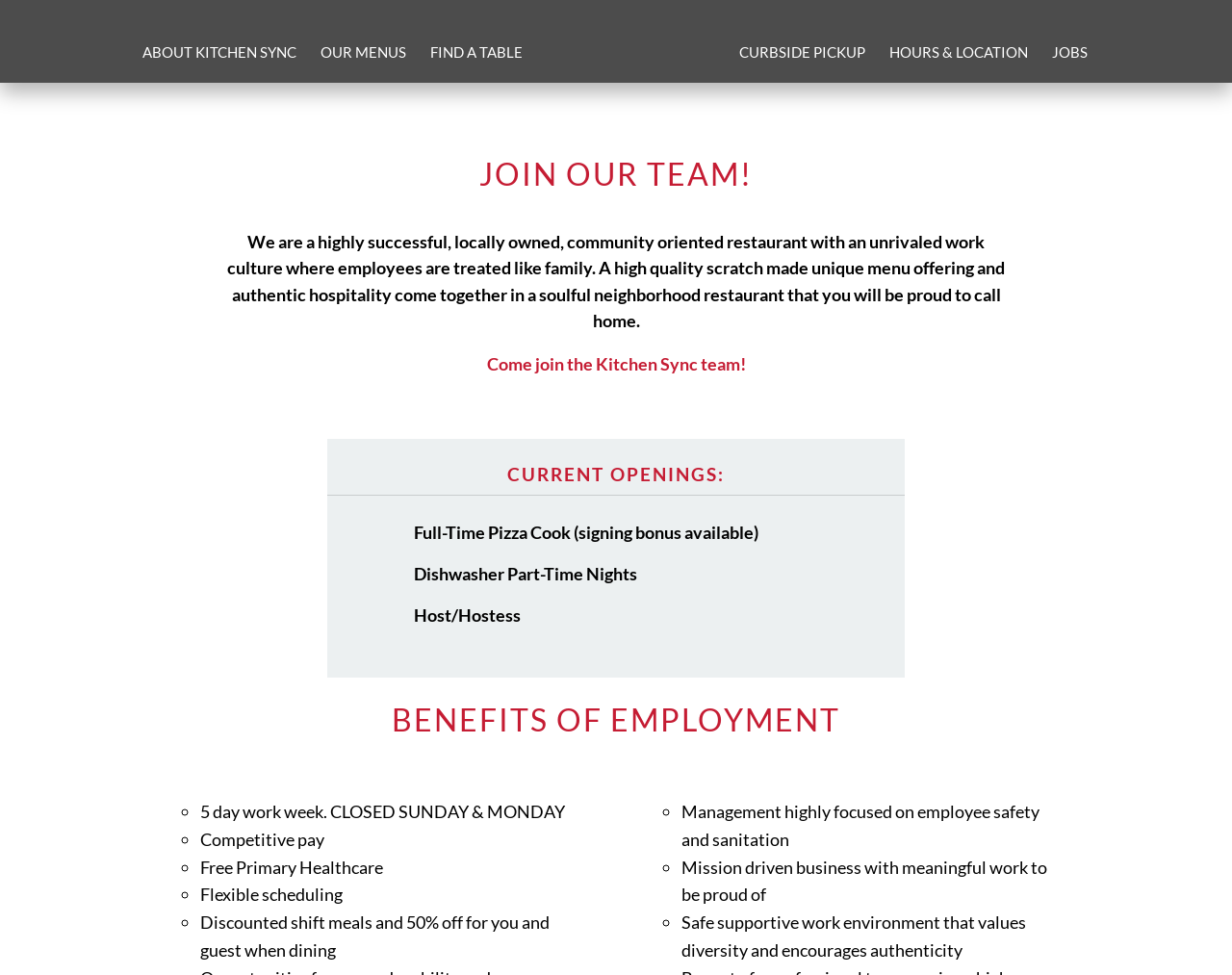Detail the webpage's structure and highlights in your description.

The webpage is about job opportunities at Kitchen Sync, a locally owned restaurant. At the top, there are several links to different sections of the website, including "ABOUT KITCHEN SYNC", "OUR MENUS", "FIND A TABLE", "CURBSIDE PICKUP", "HOURS & LOCATION", and "JOBS". To the right of these links, there is a Kitchen Sync logo.

Below the links, there is a heading "JOIN OUR TEAM!" followed by a paragraph describing the restaurant's work culture and values. The text explains that Kitchen Sync is a successful, community-oriented restaurant that treats its employees like family and offers a unique menu and authentic hospitality.

Further down, there is a section titled "CURRENT OPENINGS:" that lists three job positions: Full-Time Pizza Cook, Dishwasher Part-Time Nights, and Host/Hostess.

Below the job listings, there is a section titled "BENEFITS OF EMPLOYMENT" that outlines the advantages of working at Kitchen Sync. These benefits include a 5-day work week, competitive pay, free primary healthcare, flexible scheduling, discounted shift meals, and a safe and supportive work environment that values diversity and encourages authenticity. Each benefit is marked with a bullet point (◦).